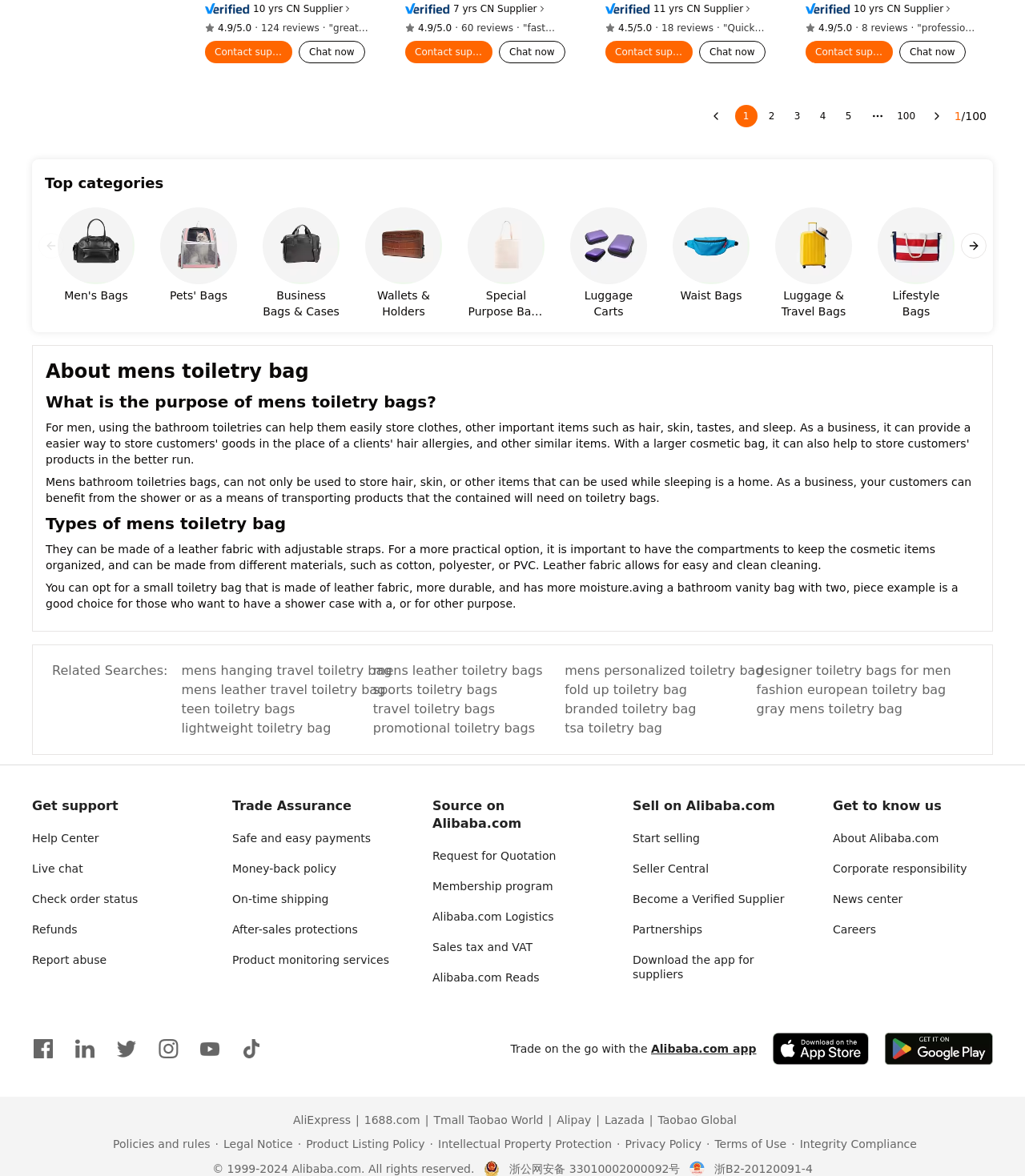Please specify the bounding box coordinates of the clickable region to carry out the following instruction: "Contact the supplier 'Shenzhen Charming Luggage Co., Ltd.'". The coordinates should be four float numbers between 0 and 1, in the format [left, top, right, bottom].

[0.2, 0.035, 0.285, 0.054]